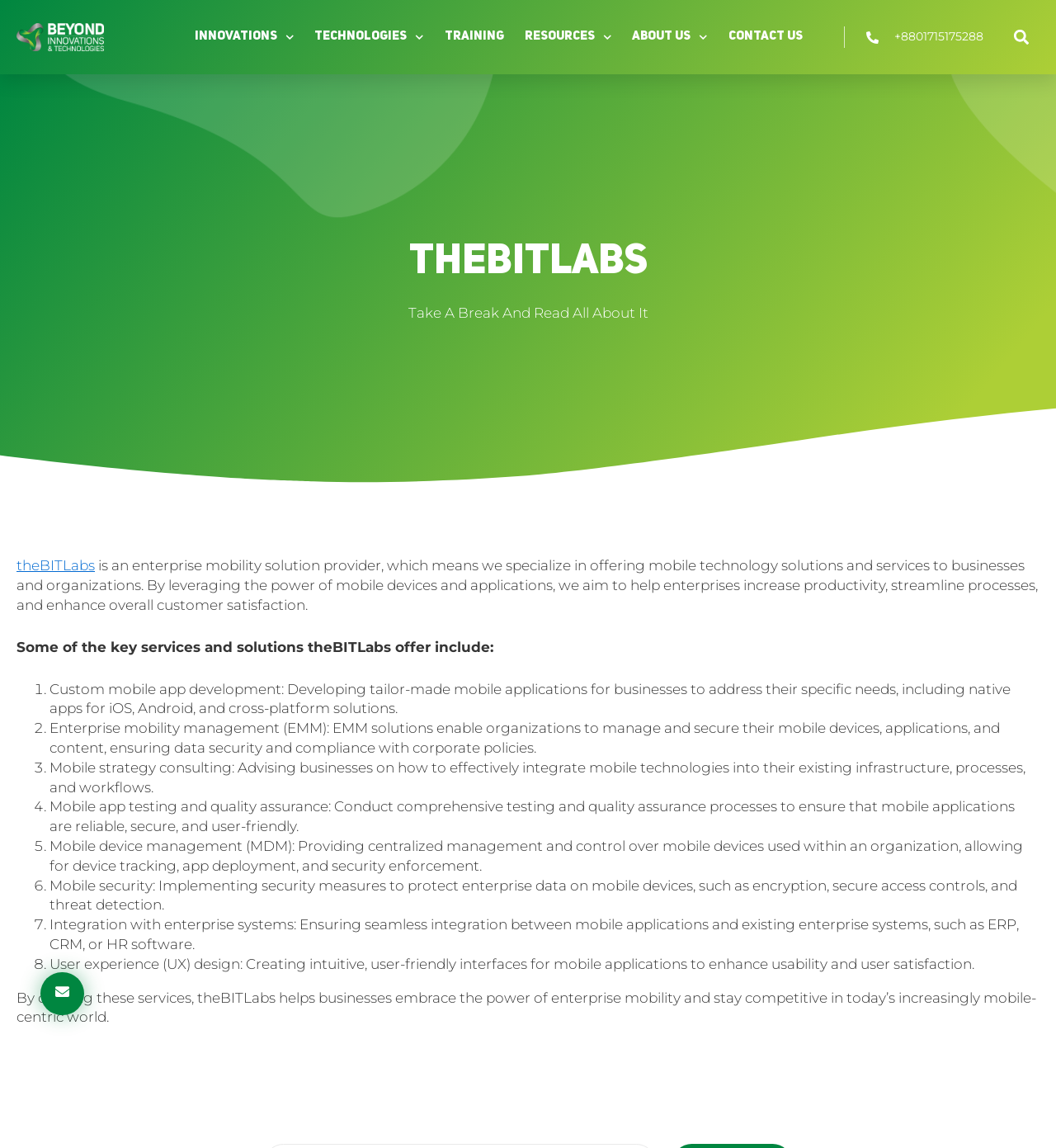How many services are listed on the webpage?
Provide a concise answer using a single word or phrase based on the image.

8